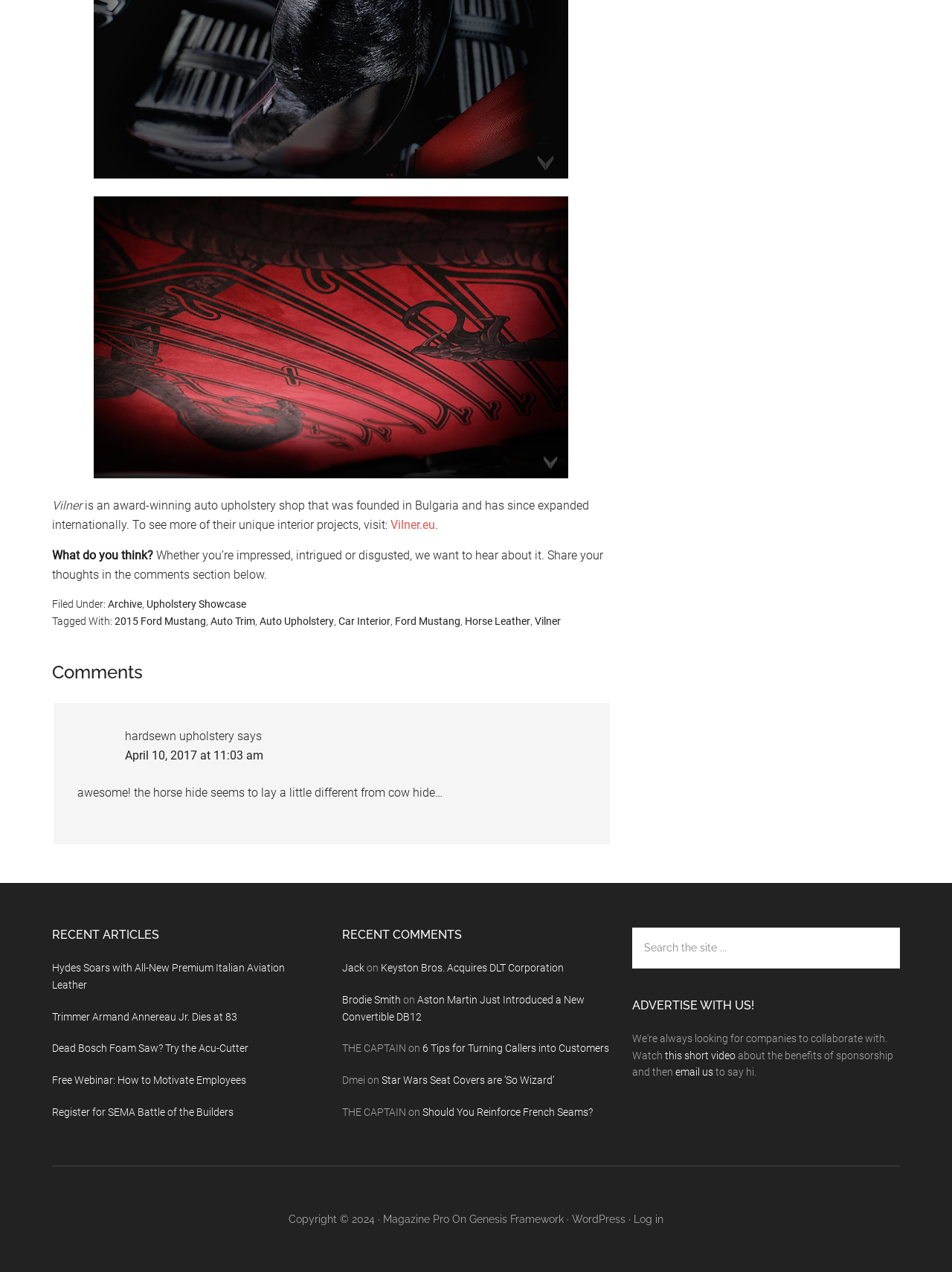What type of leather is used in the Mustang's upholstery?
Answer the question using a single word or phrase, according to the image.

Horse leather